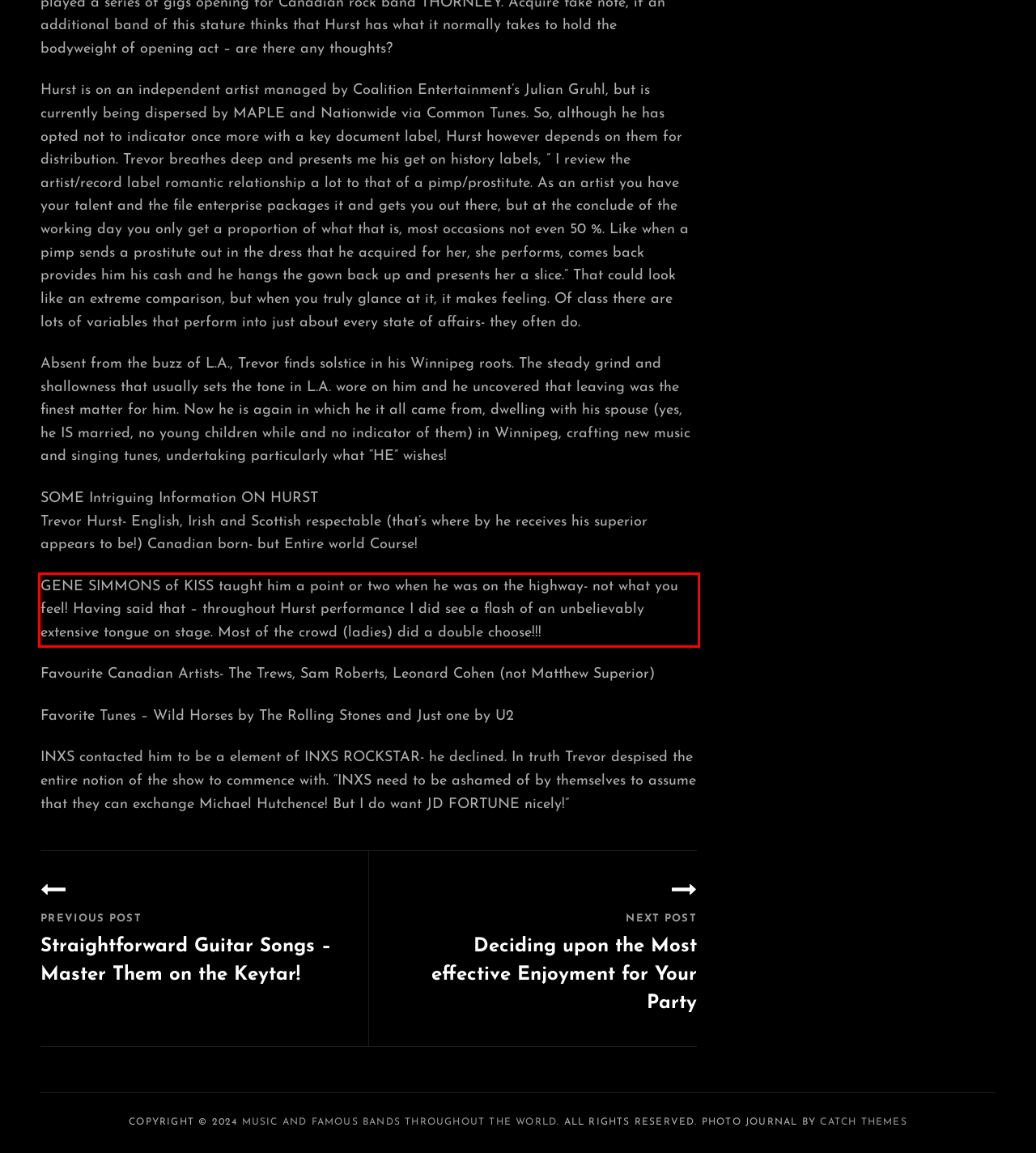Within the provided webpage screenshot, find the red rectangle bounding box and perform OCR to obtain the text content.

GENE SIMMONS of KISS taught him a point or two when he was on the highway- not what you feel! Having said that – throughout Hurst performance I did see a flash of an unbelievably extensive tongue on stage. Most of the crowd (ladies) did a double choose!!!